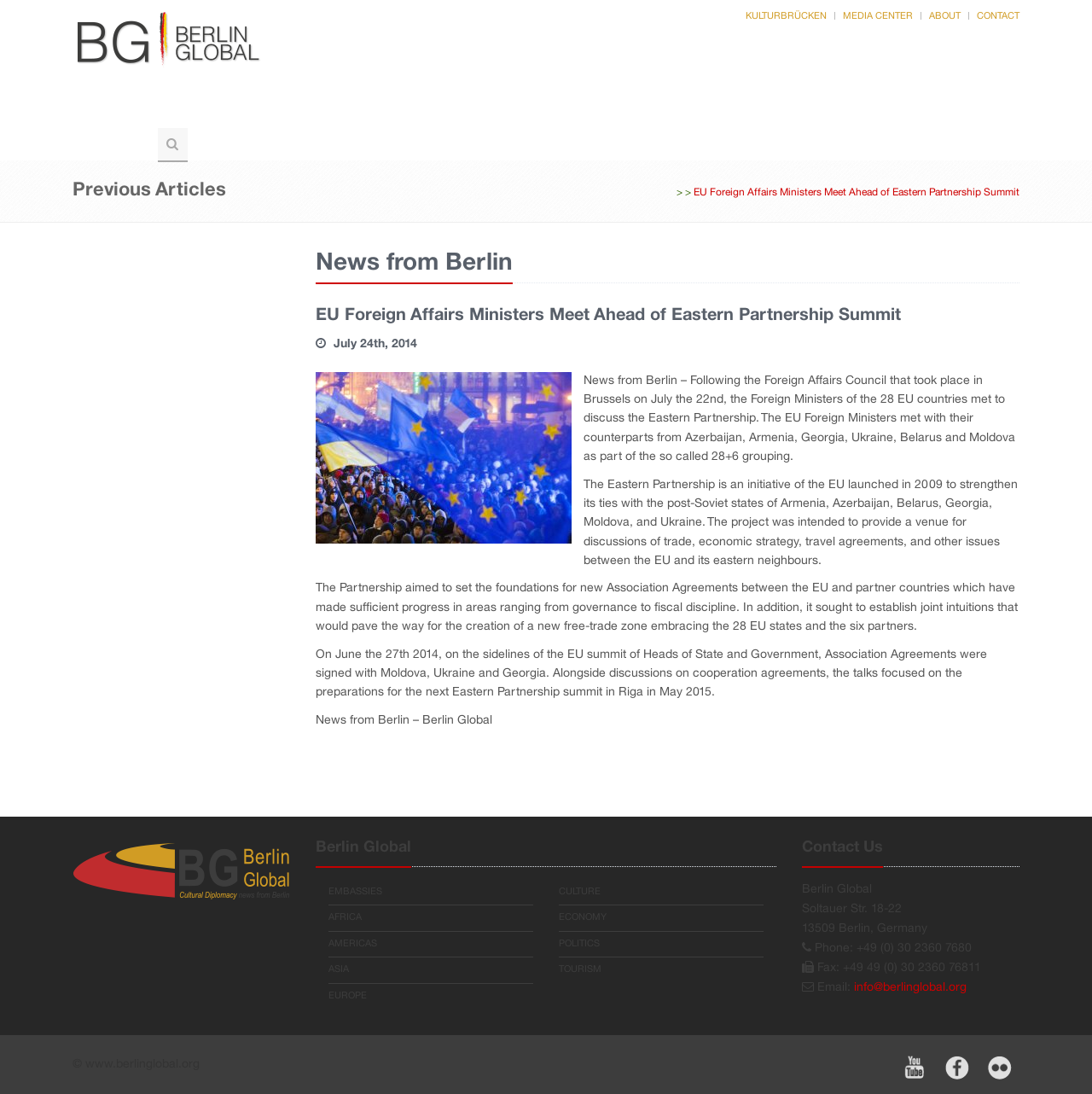Could you determine the bounding box coordinates of the clickable element to complete the instruction: "View the 'EU Foreign Affairs Ministers Meet Ahead of Eastern Partnership Summit' article"? Provide the coordinates as four float numbers between 0 and 1, i.e., [left, top, right, bottom].

[0.635, 0.172, 0.934, 0.18]